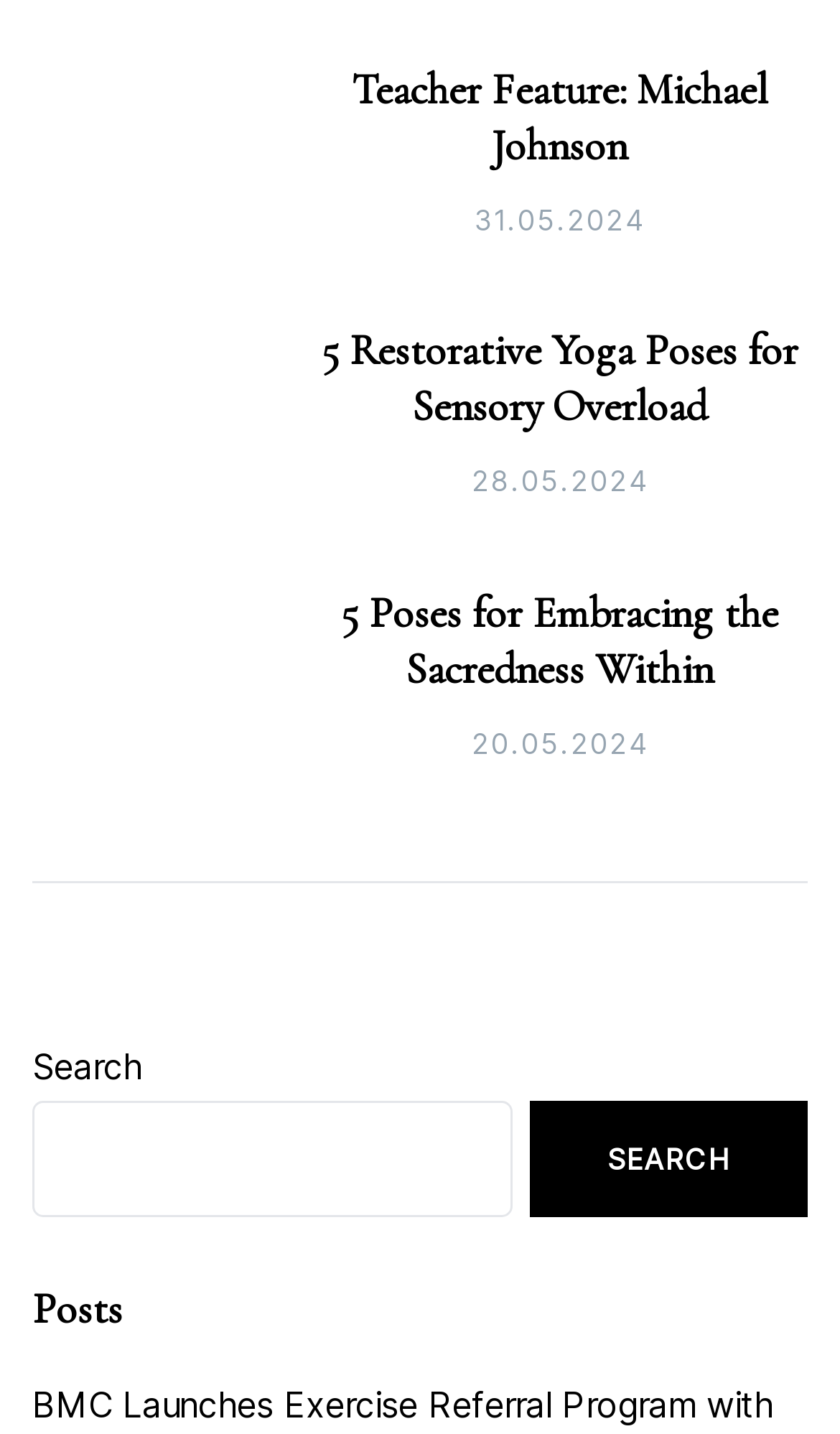Locate the UI element that matches the description parent_node: SEARCH name="s" in the webpage screenshot. Return the bounding box coordinates in the format (top-left x, top-left y, bottom-right x, bottom-right y), with values ranging from 0 to 1.

[0.038, 0.767, 0.61, 0.849]